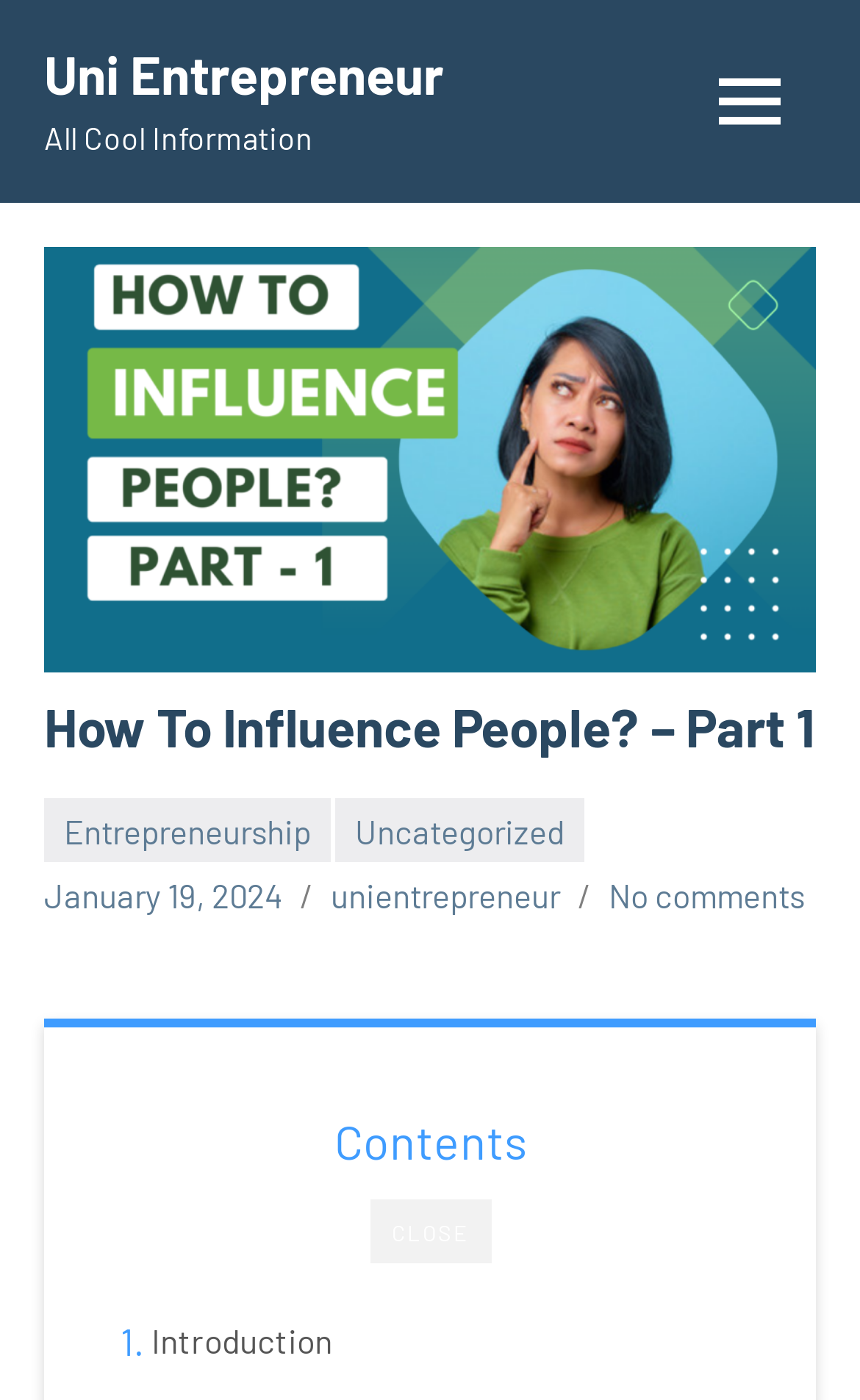Please determine the bounding box coordinates for the element with the description: "No comments".

[0.708, 0.626, 0.936, 0.654]